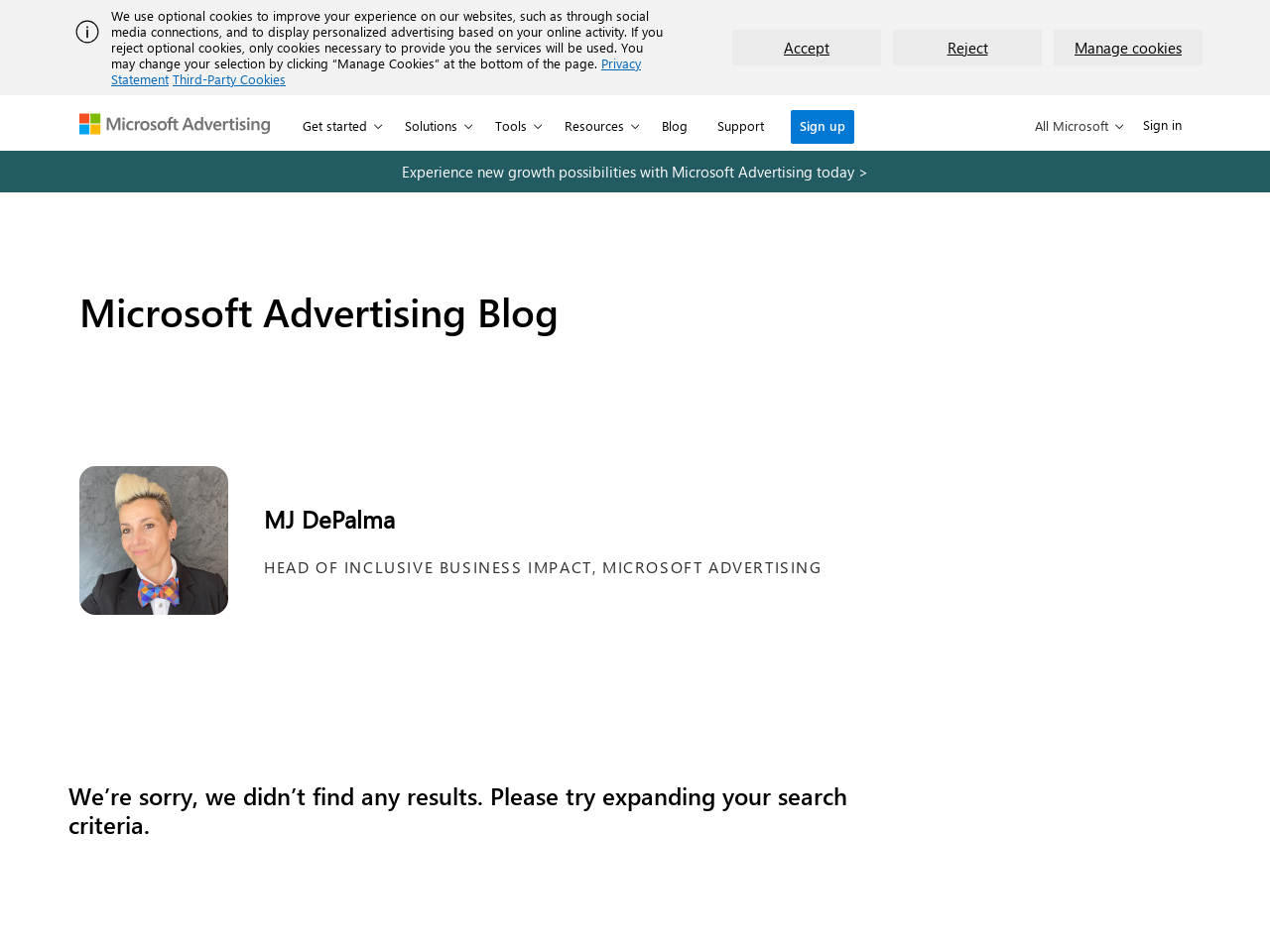What is the name of the blog?
Provide a concise answer using a single word or phrase based on the image.

Microsoft Advertising Blog